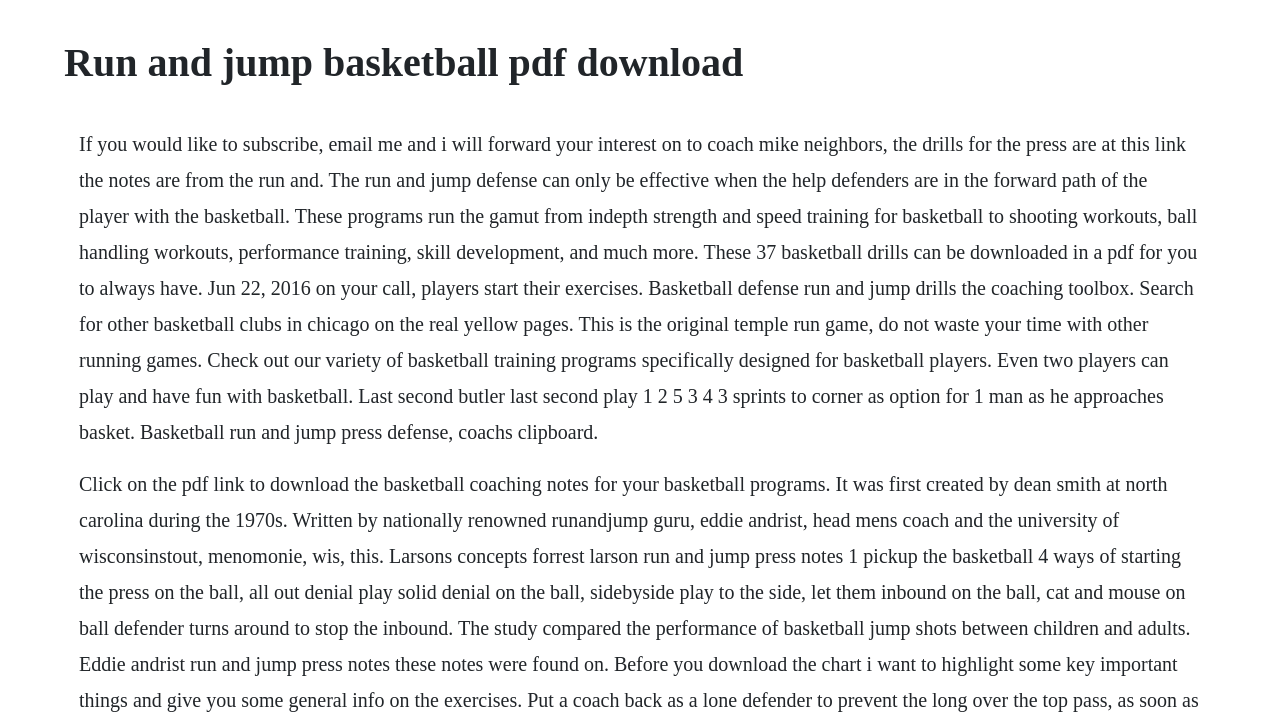Find the headline of the webpage and generate its text content.

Run and jump basketball pdf download